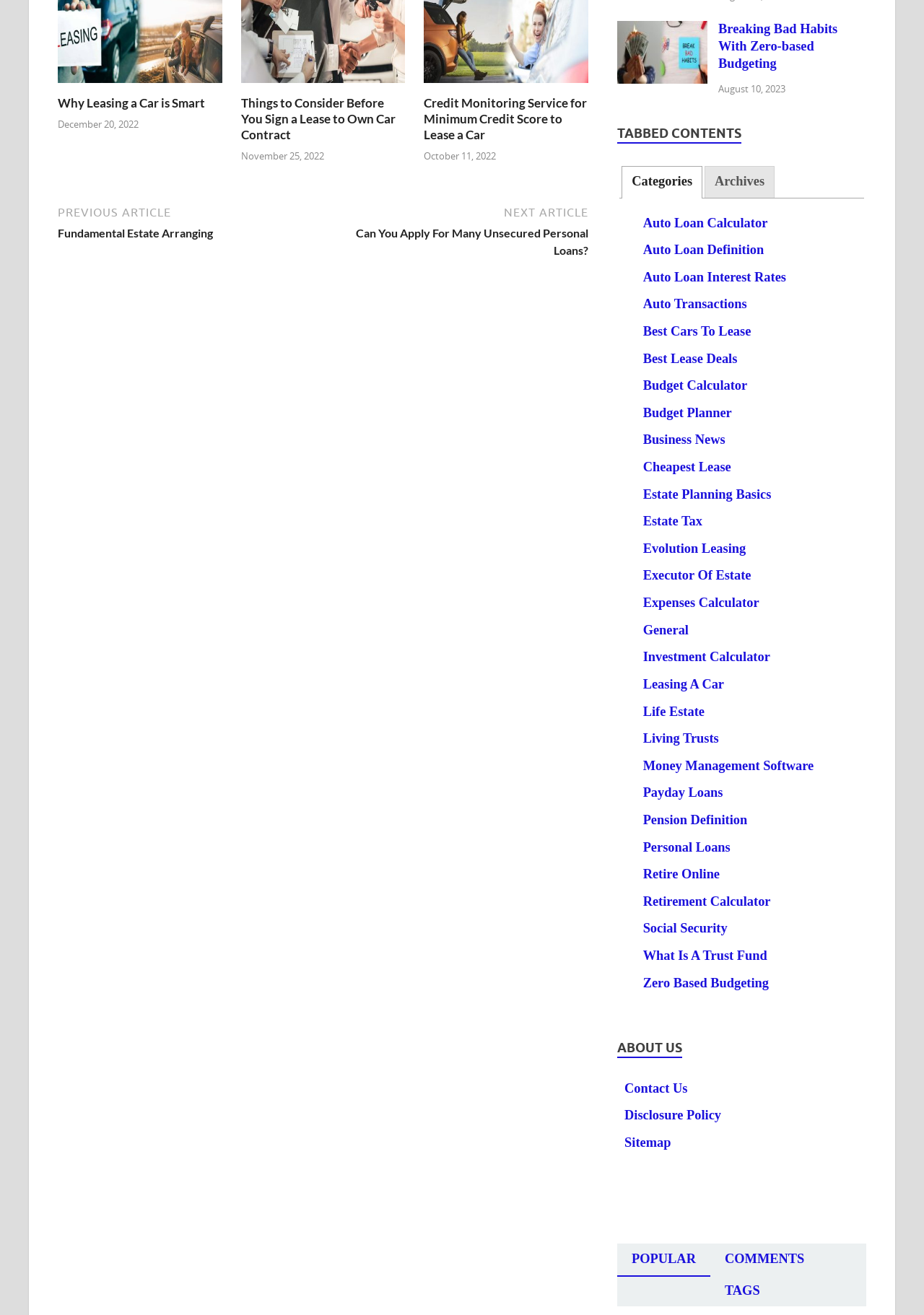What is the text of the link below the heading 'ABOUT US'?
Using the visual information from the image, give a one-word or short-phrase answer.

Contact Us